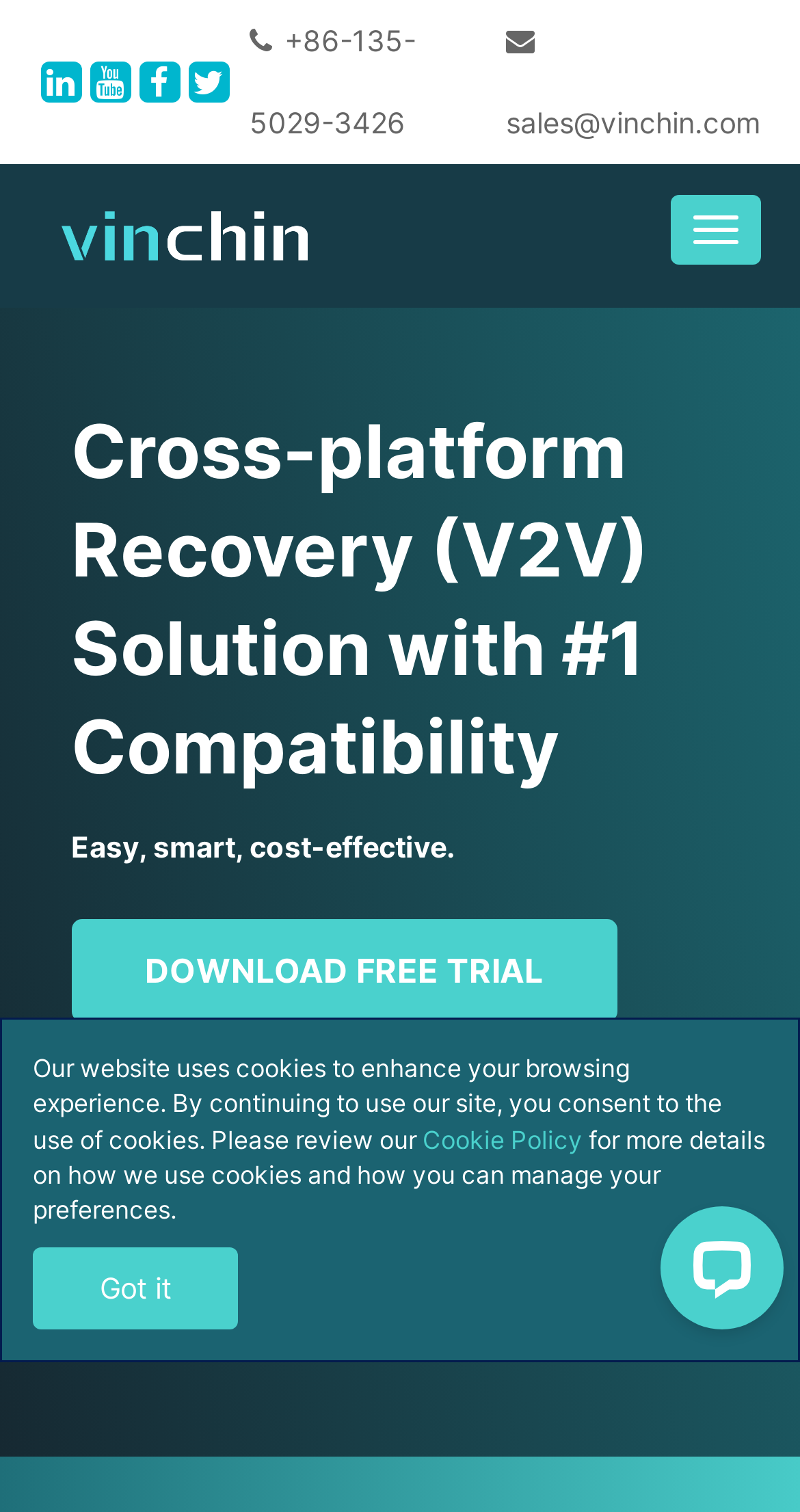What is the email address on the webpage?
Please provide a comprehensive answer based on the details in the screenshot.

I found the email address on the webpage by looking at the StaticText element with the bounding box coordinates [0.632, 0.069, 0.95, 0.092]. The text content of this element is 'sales@vinchin.com', which is the email address.